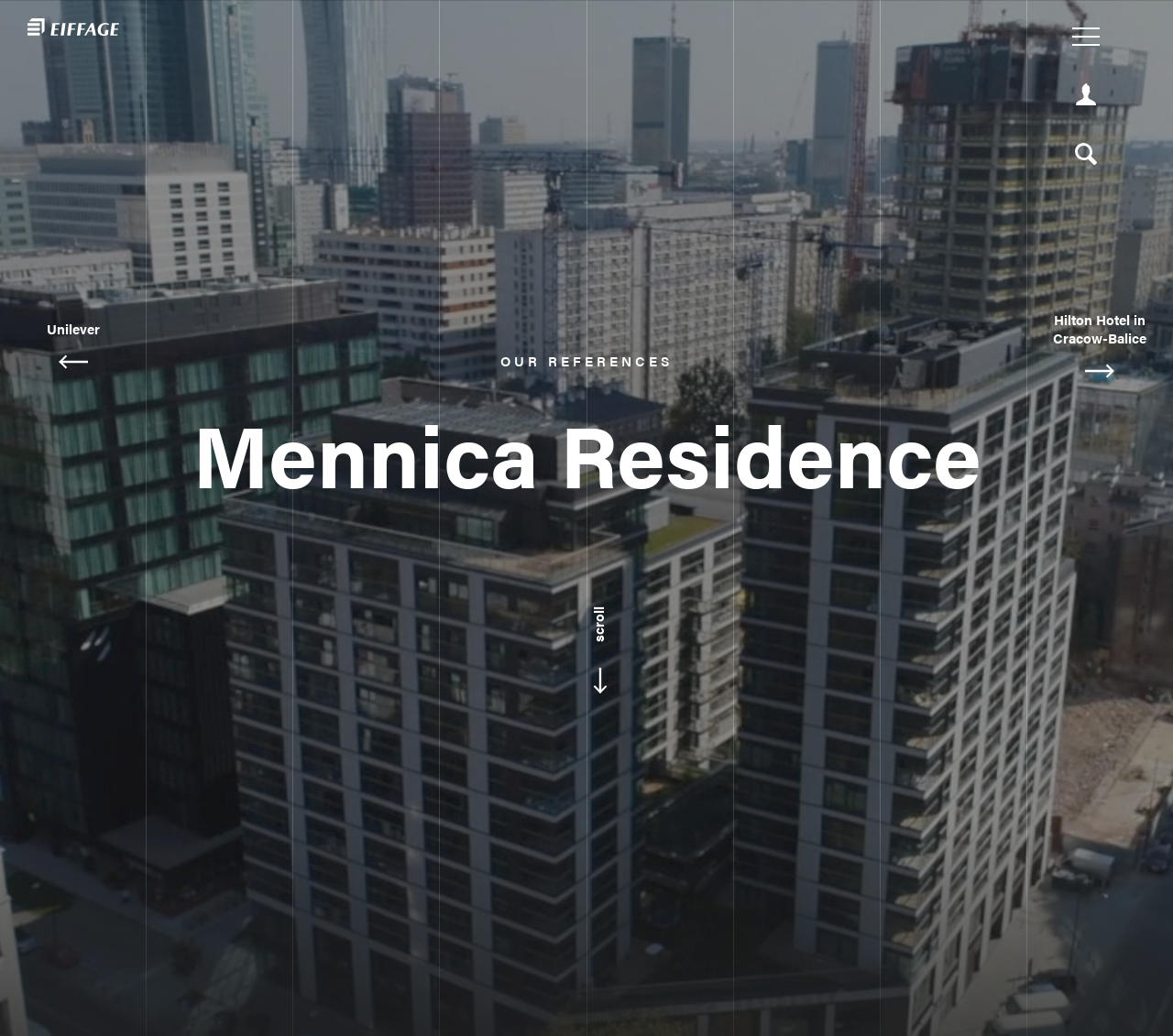What is the bounding box coordinate of the 'OUR REFERENCES' text?
Using the image, provide a detailed and thorough answer to the question.

I found a StaticText element with the text 'OUR REFERENCES' and its bounding box coordinates are [0.427, 0.339, 0.573, 0.357].